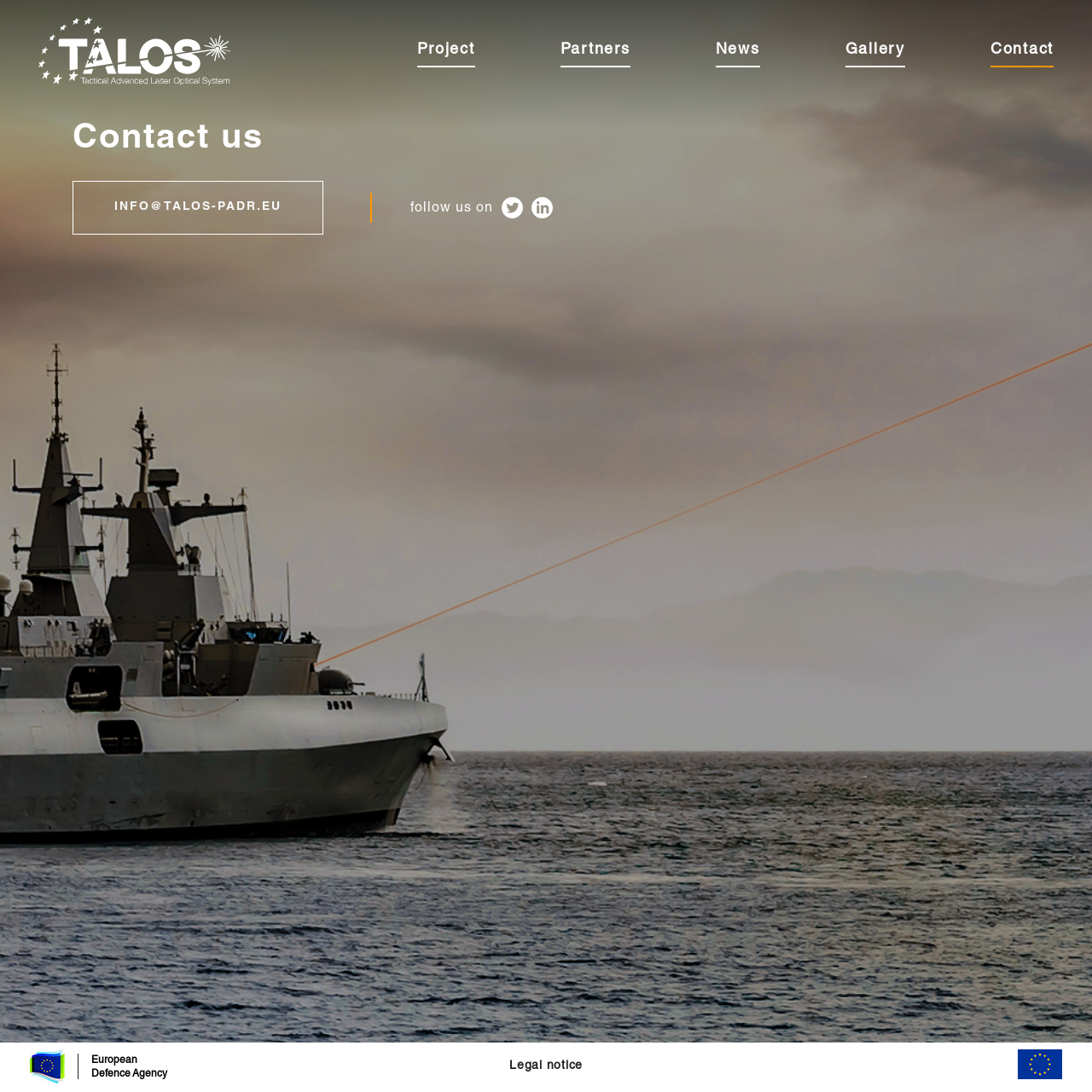Please mark the clickable region by giving the bounding box coordinates needed to complete this instruction: "follow us on Twitter".

[0.455, 0.185, 0.479, 0.197]